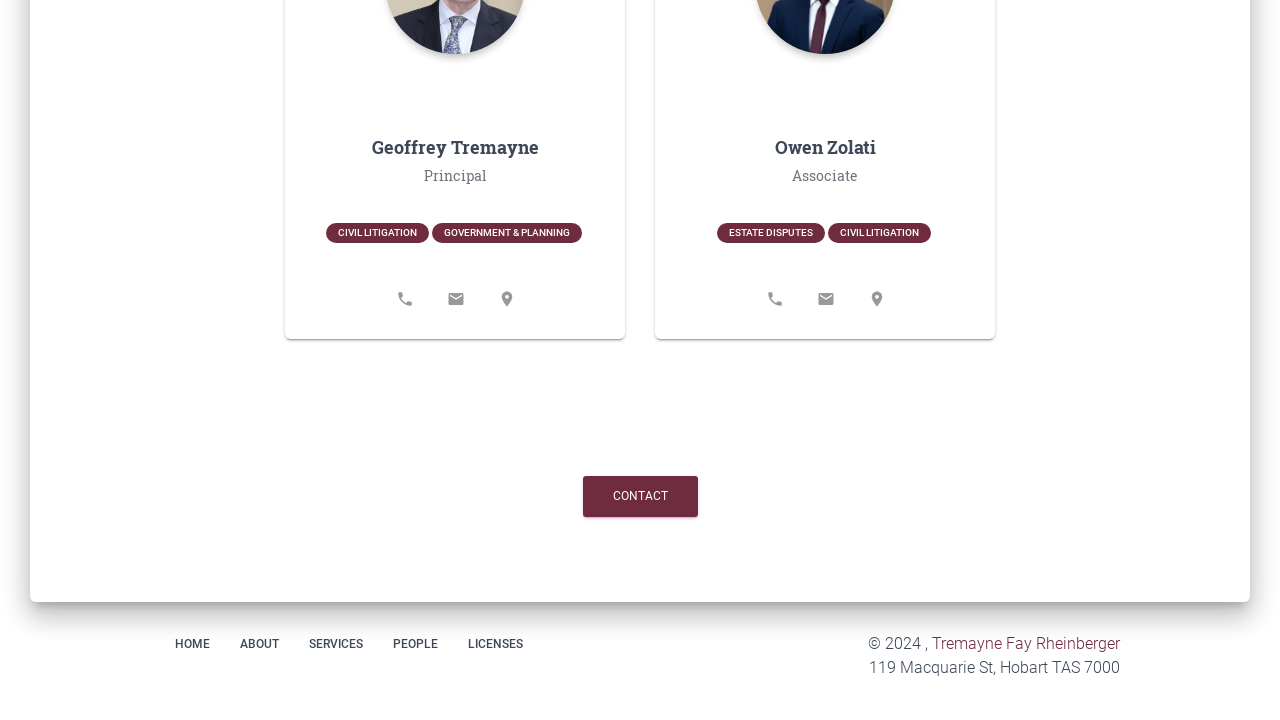Answer briefly with one word or phrase:
What is the profession of Owen Zolati?

Associate